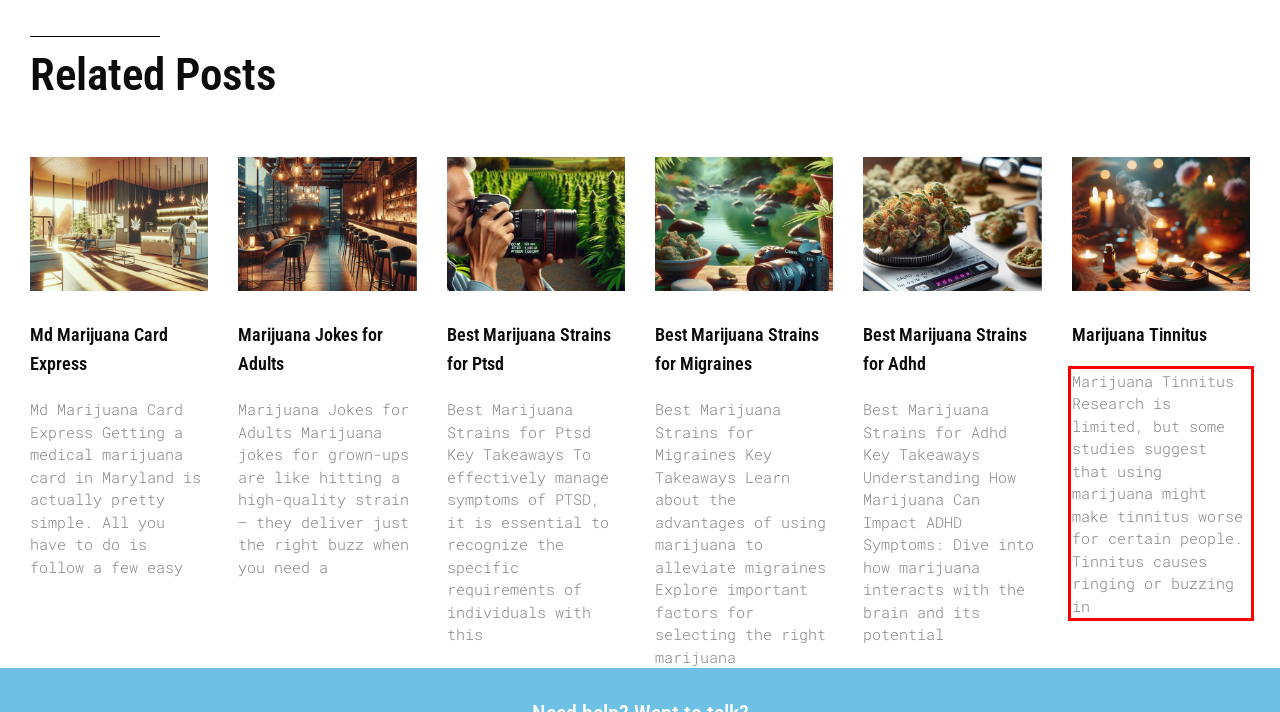Please extract the text content from the UI element enclosed by the red rectangle in the screenshot.

Marijuana Tinnitus Research is limited, but some studies suggest that using marijuana might make tinnitus worse for certain people. Tinnitus causes ringing or buzzing in